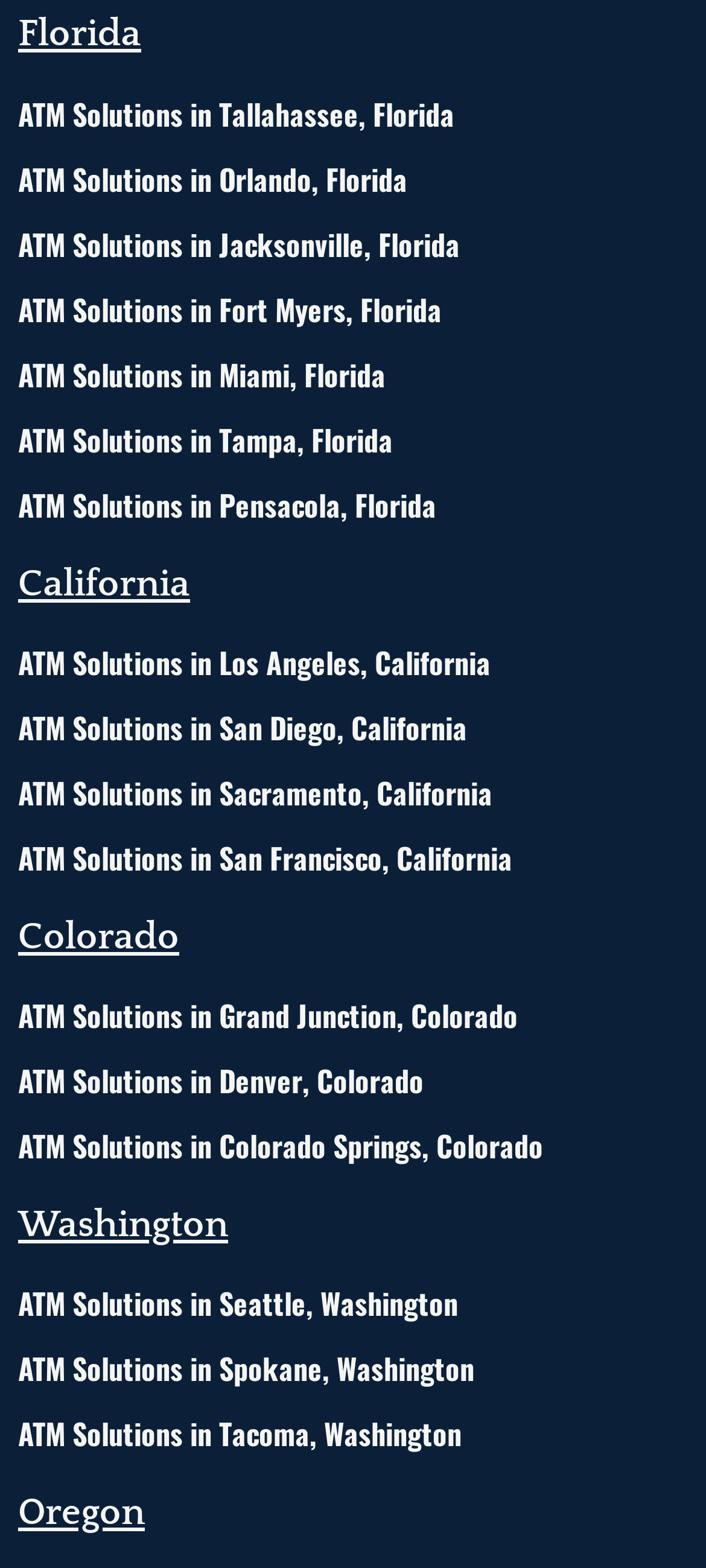Find the bounding box coordinates of the clickable region needed to perform the following instruction: "Check ATM Solutions in Seattle, Washington". The coordinates should be provided as four float numbers between 0 and 1, i.e., [left, top, right, bottom].

[0.026, 0.818, 0.649, 0.845]